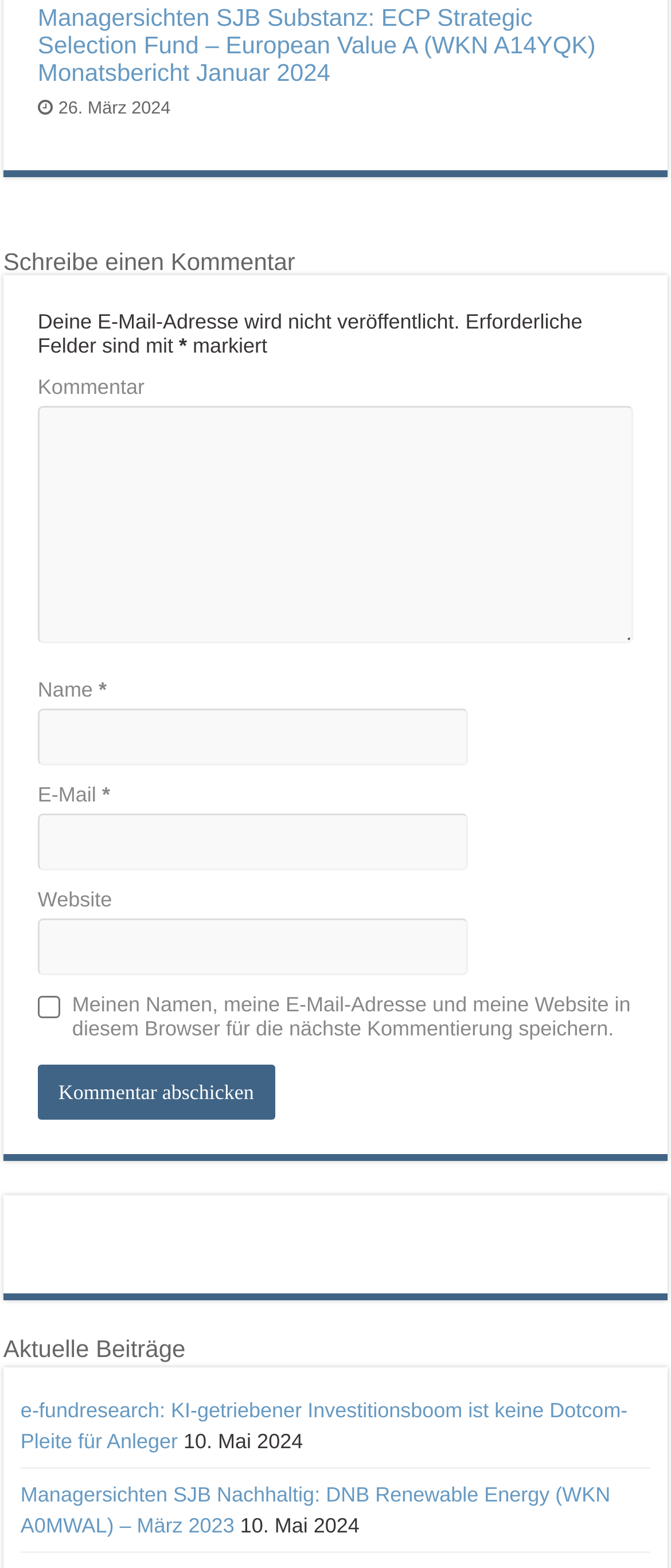Kindly provide the bounding box coordinates of the section you need to click on to fulfill the given instruction: "Click on the 'Managersichten SJB Nachhaltig: DNB Renewable Energy (WKN A0MWAL) – März 2023' link".

[0.031, 0.945, 0.91, 0.98]